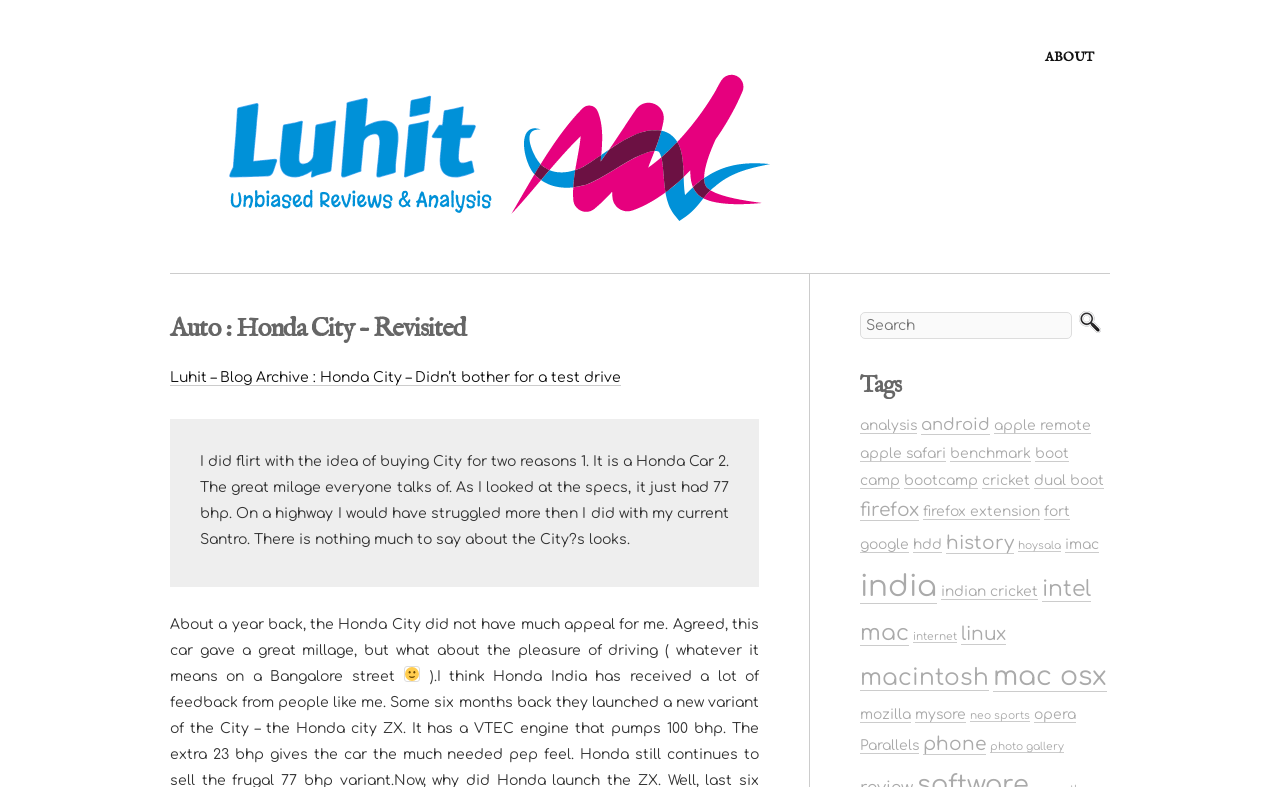Locate the bounding box coordinates of the area to click to fulfill this instruction: "Share this page on Facebook". The bounding box should be presented as four float numbers between 0 and 1, in the order [left, top, right, bottom].

None